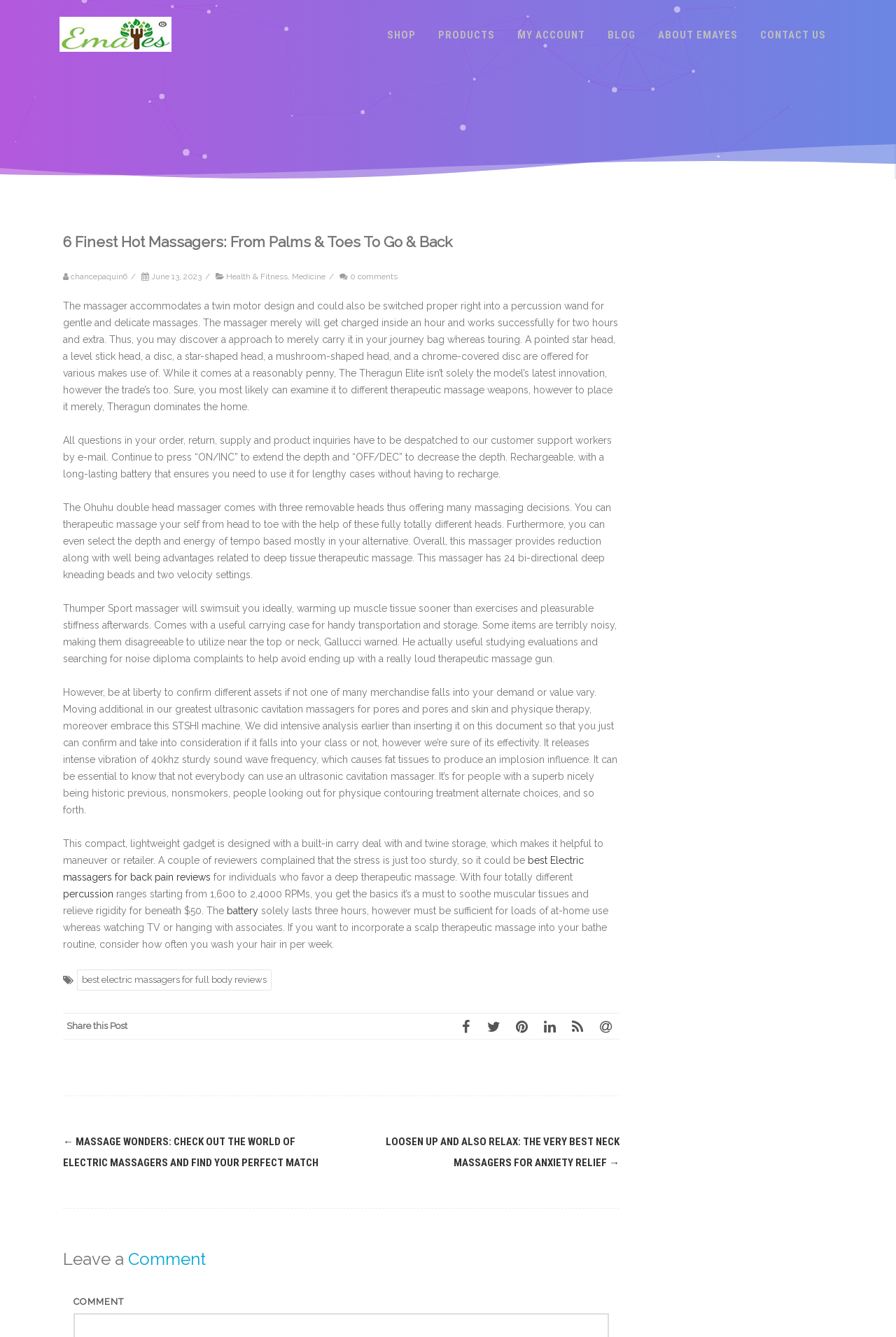Determine the bounding box coordinates for the clickable element to execute this instruction: "Click on the 'SHOP' link". Provide the coordinates as four float numbers between 0 and 1, i.e., [left, top, right, bottom].

[0.42, 0.013, 0.476, 0.04]